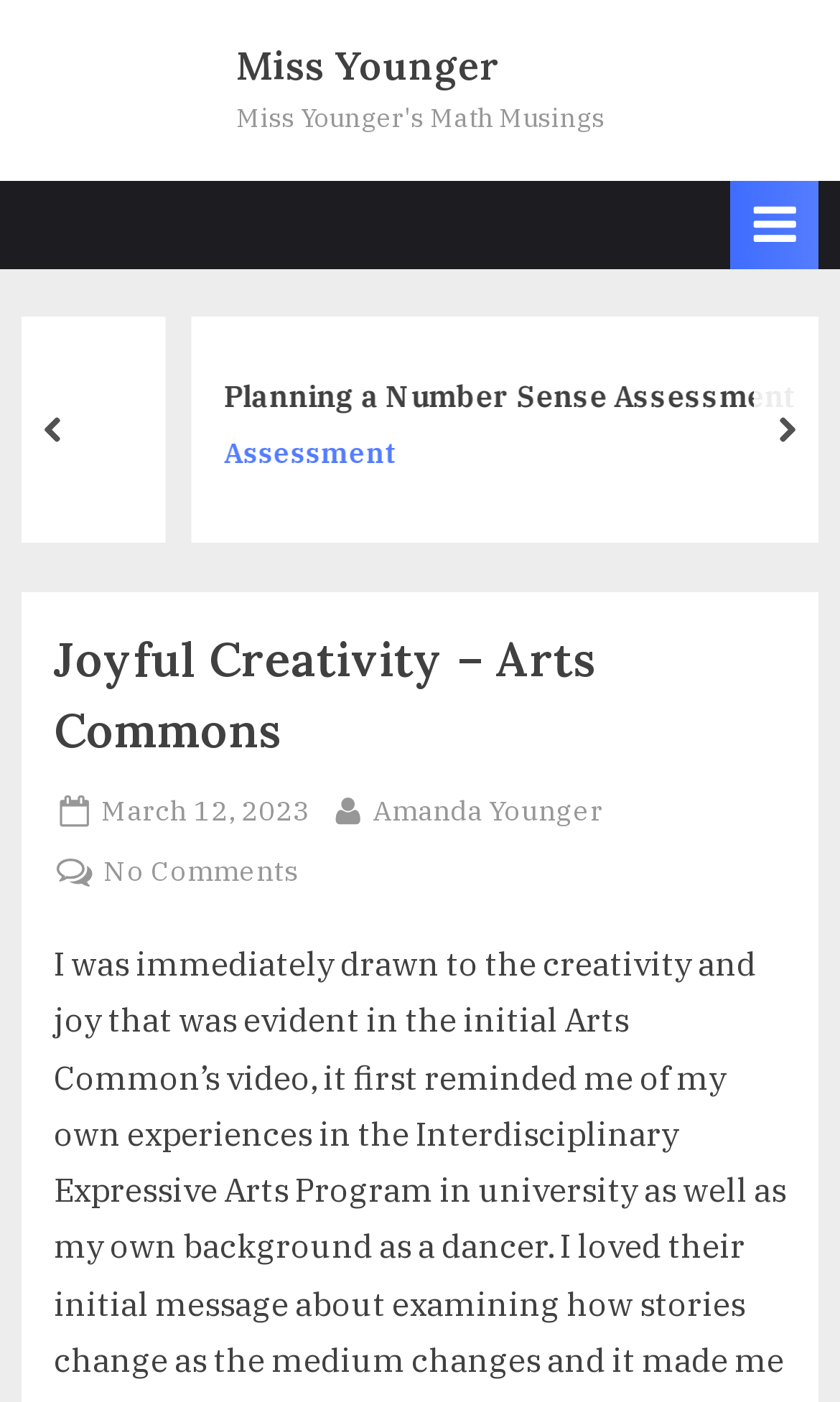Please find the bounding box for the UI component described as follows: "Must Have Math Tools".

[0.608, 0.267, 0.985, 0.303]